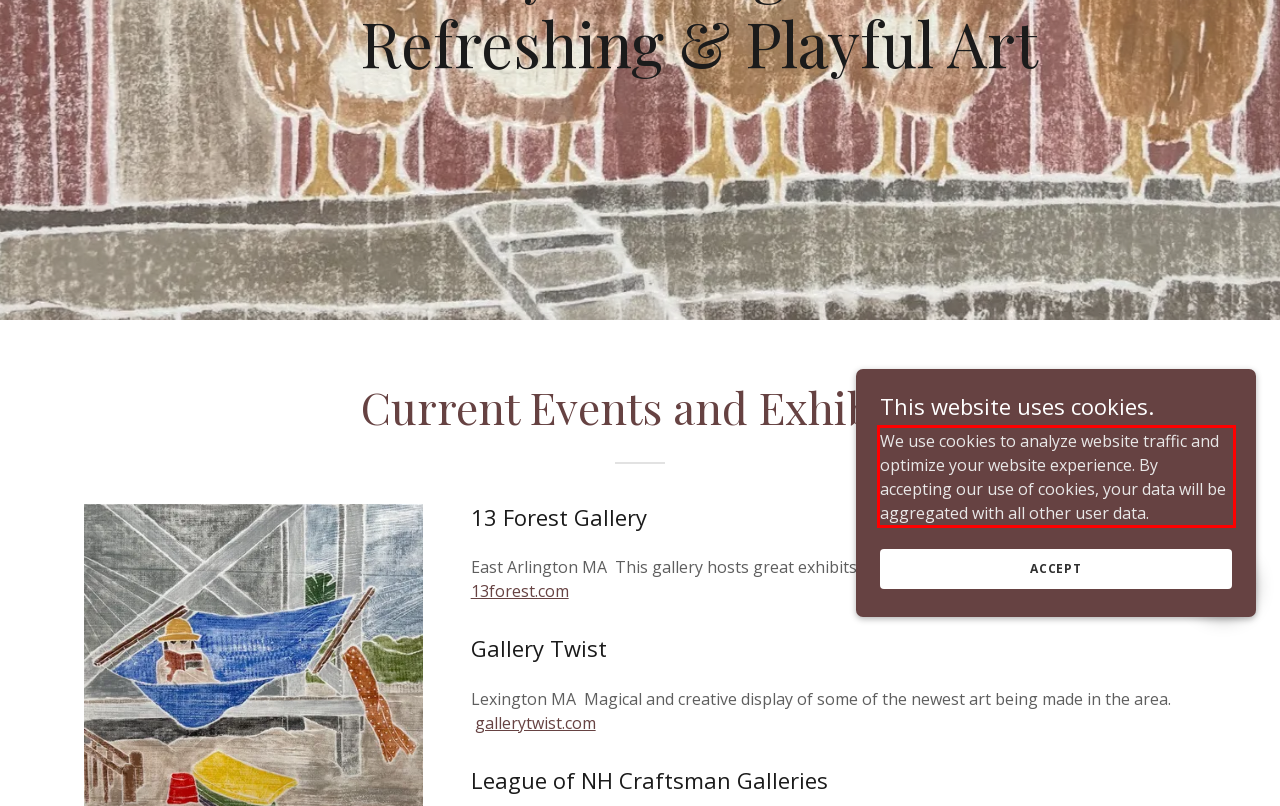With the provided screenshot of a webpage, locate the red bounding box and perform OCR to extract the text content inside it.

We use cookies to analyze website traffic and optimize your website experience. By accepting our use of cookies, your data will be aggregated with all other user data.